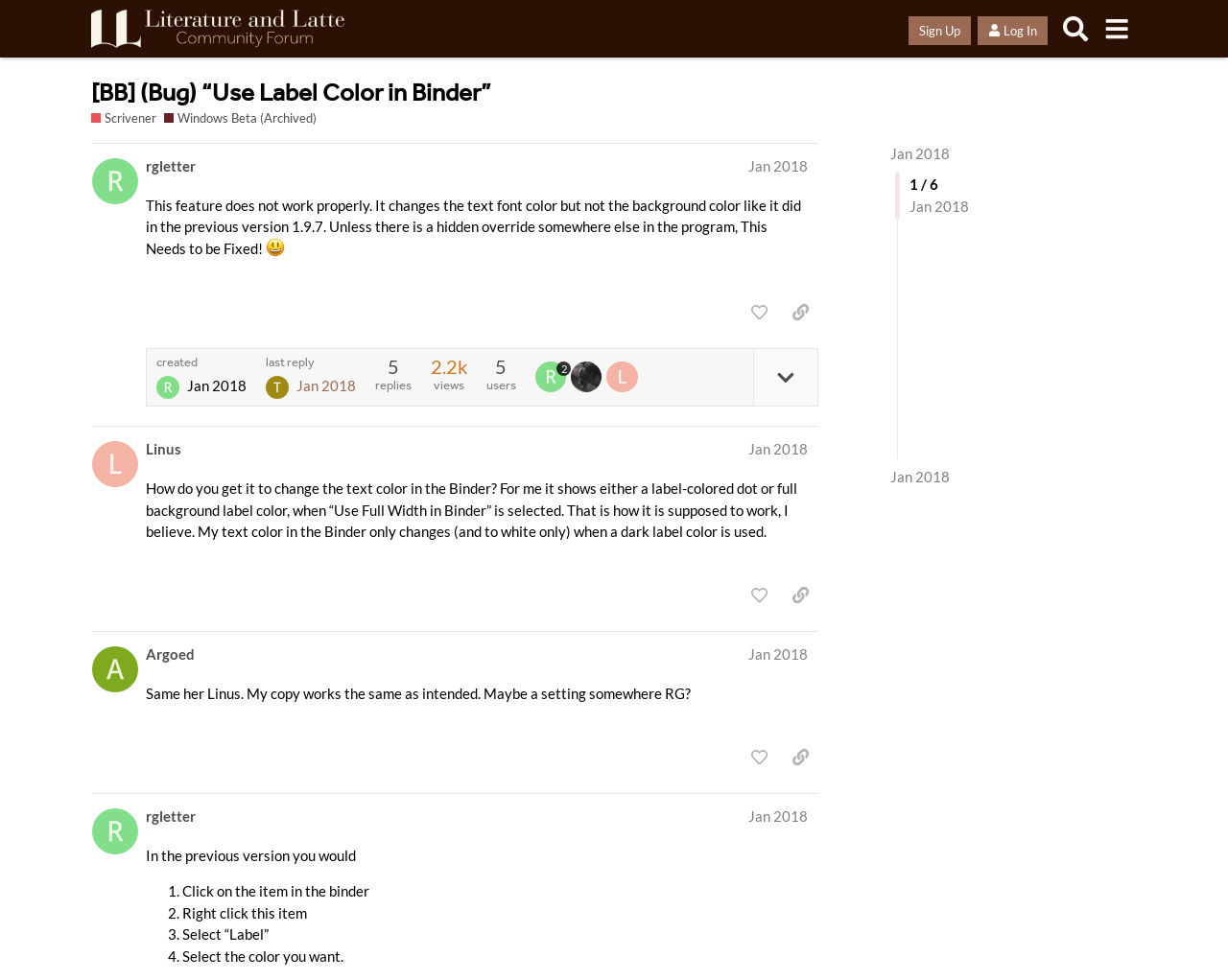What is the date of the last reply?
Deliver a detailed and extensive answer to the question.

I looked at the last post and found the generic text 'Jan 5, 2018 2:41 am' which indicates the date of the last reply.